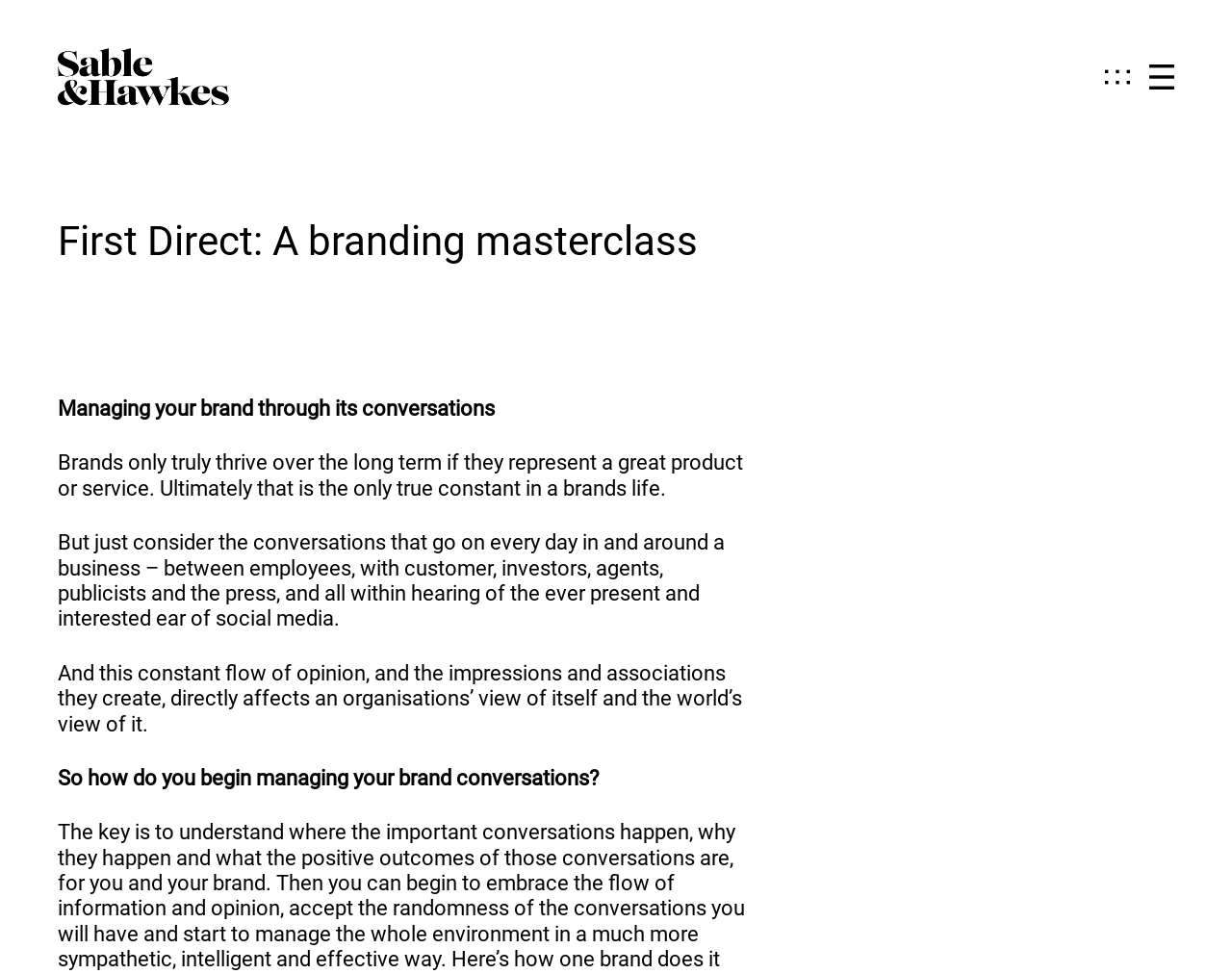Please provide a short answer using a single word or phrase for the question:
What is the name of the branding masterclass?

First Direct